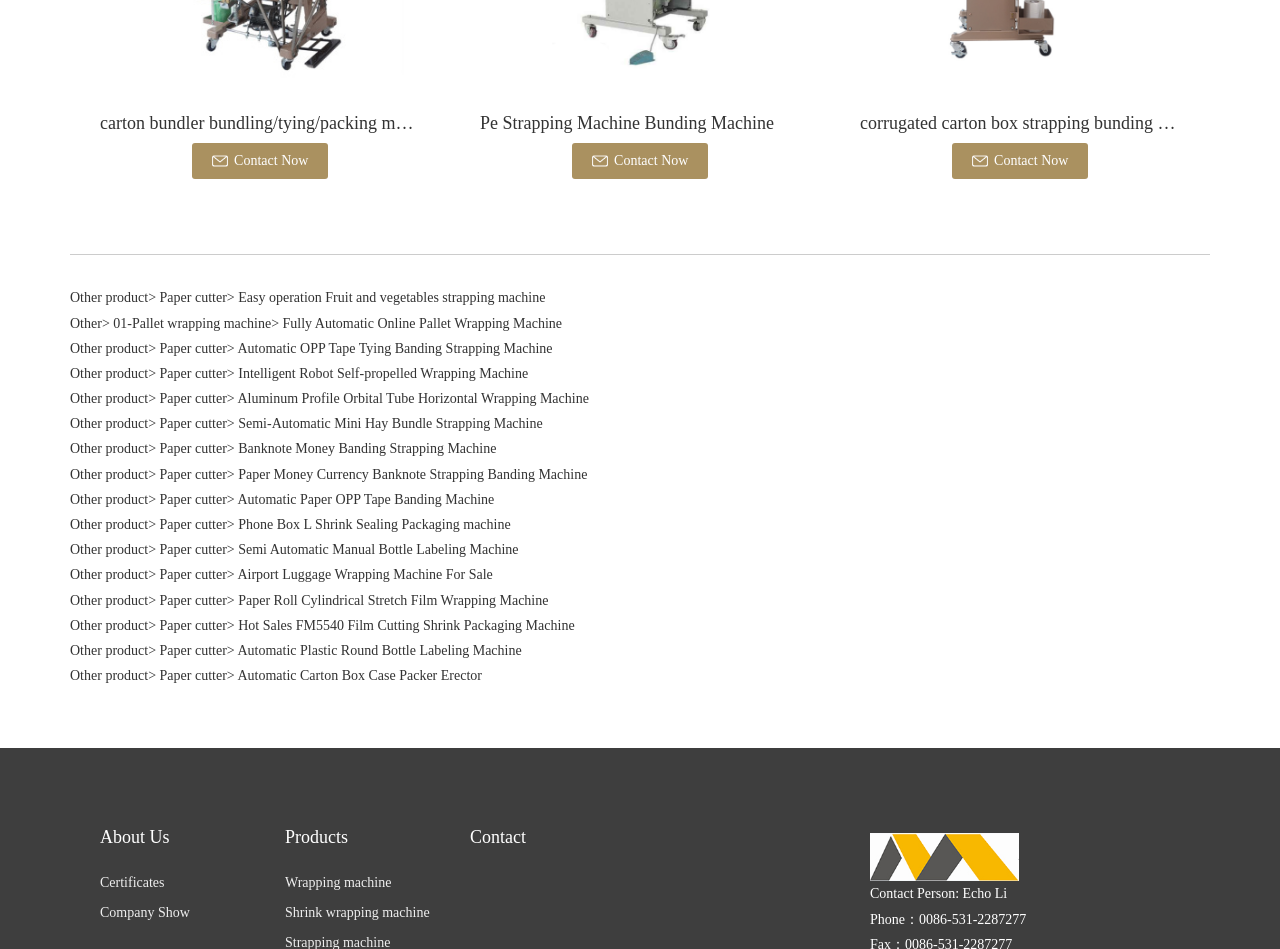Can you specify the bounding box coordinates for the region that should be clicked to fulfill this instruction: "Go to 'About Us'".

[0.078, 0.872, 0.132, 0.893]